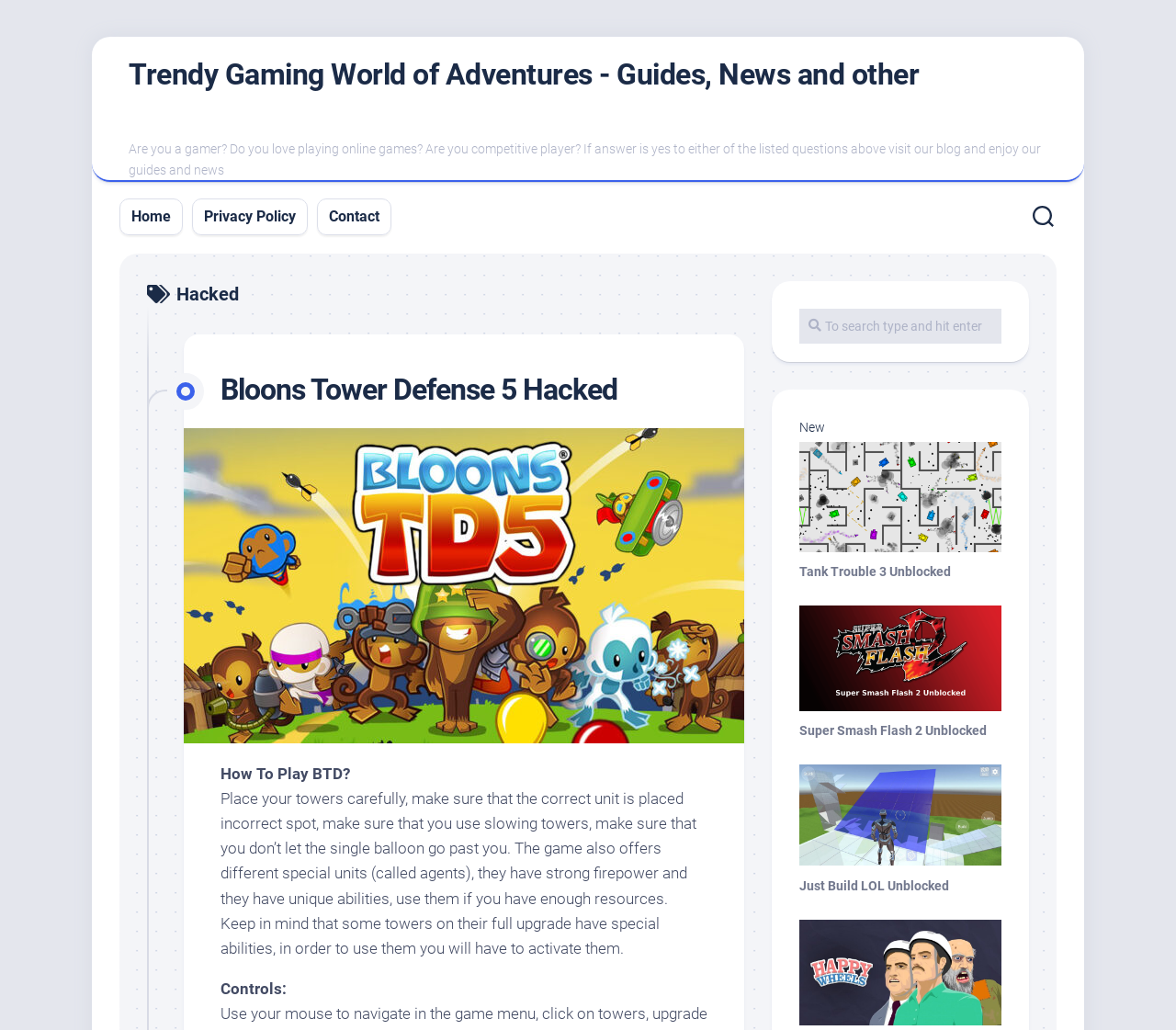Please find the bounding box coordinates of the element that must be clicked to perform the given instruction: "Read the guide for Bloons Tower Defense 5 Hacked". The coordinates should be four float numbers from 0 to 1, i.e., [left, top, right, bottom].

[0.188, 0.361, 0.525, 0.395]